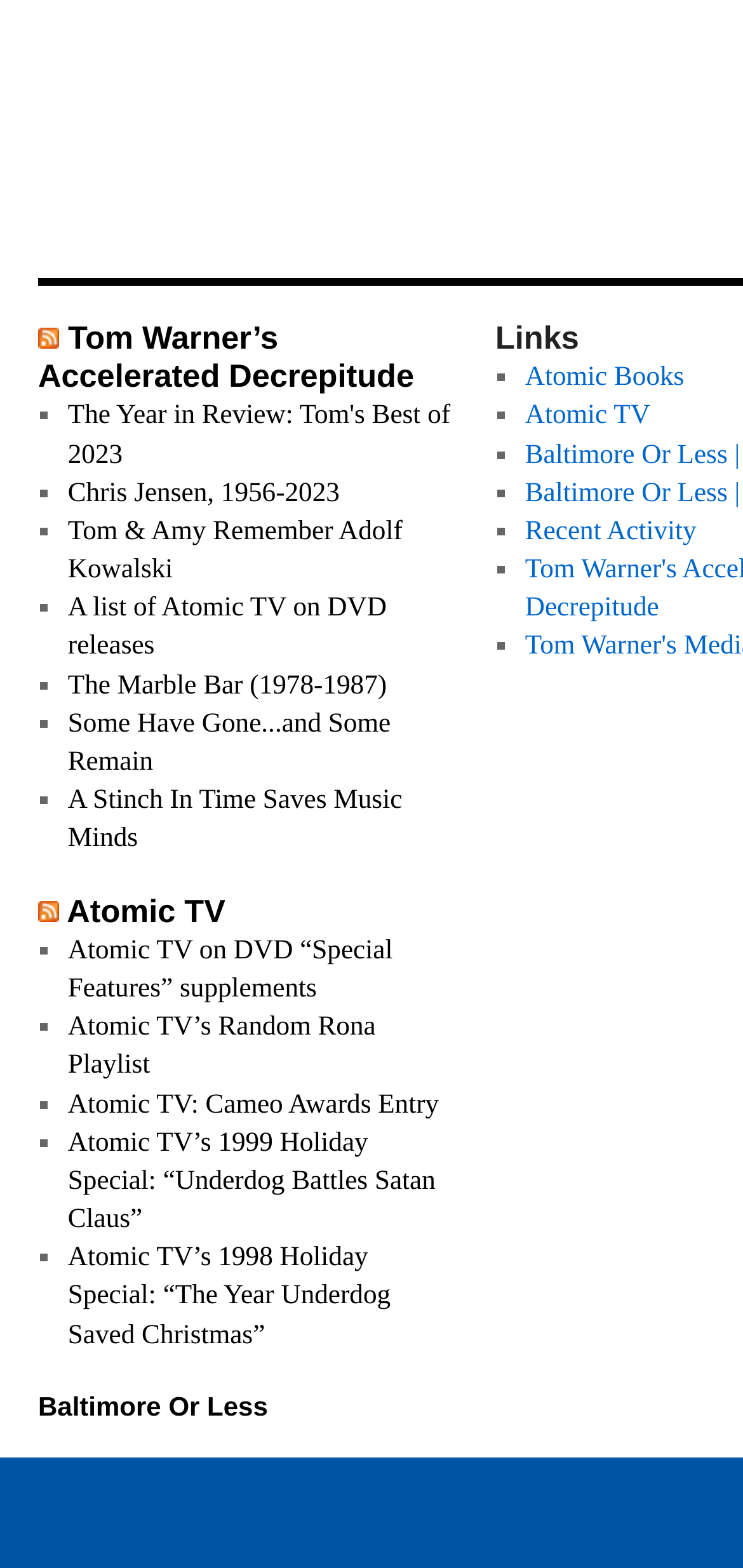Please reply to the following question with a single word or a short phrase:
How many RSS links are on the page?

2